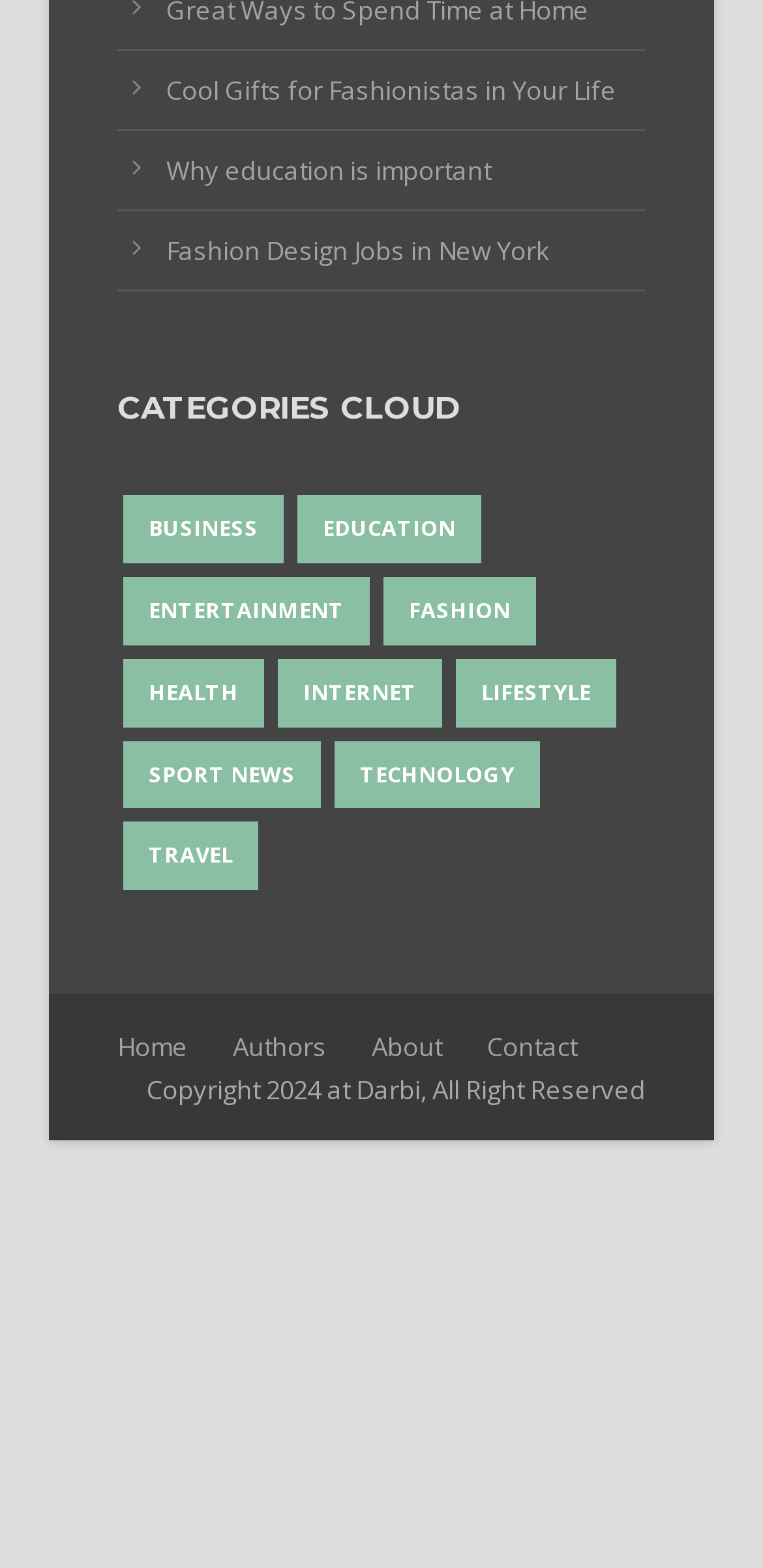Identify the bounding box coordinates for the region of the element that should be clicked to carry out the instruction: "Go to 'Home' page". The bounding box coordinates should be four float numbers between 0 and 1, i.e., [left, top, right, bottom].

[0.154, 0.656, 0.246, 0.678]